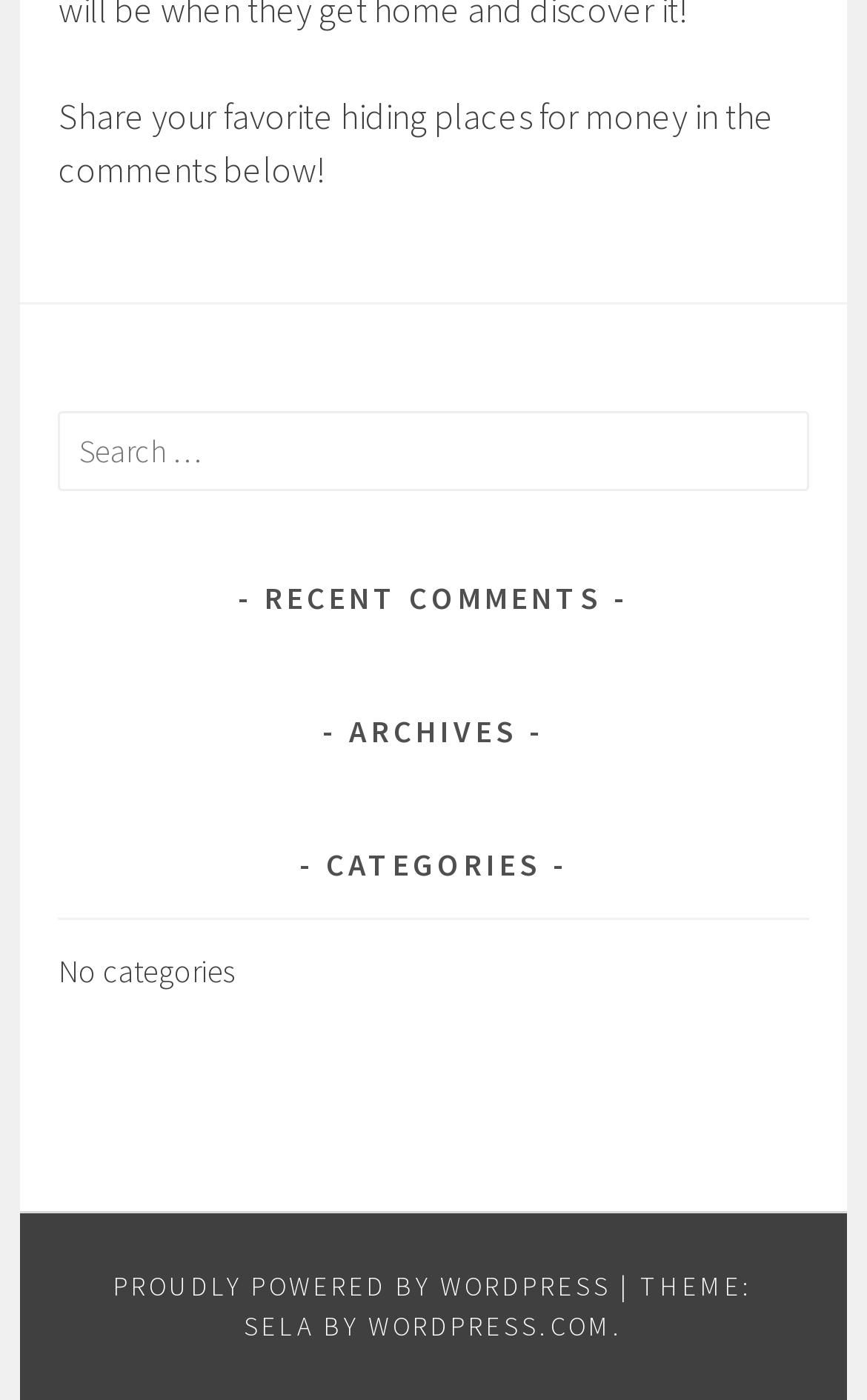Answer succinctly with a single word or phrase:
What is the call to action in the comments section?

Share hiding places